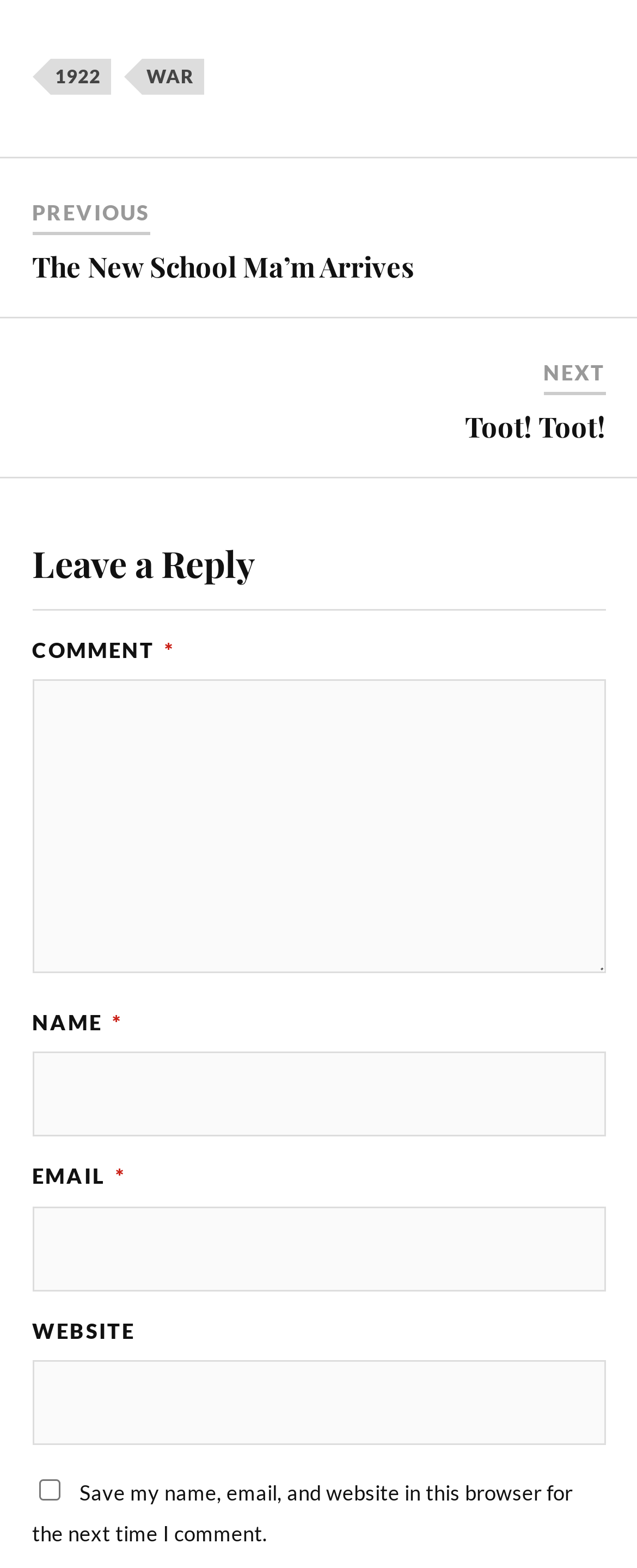Determine the bounding box coordinates of the section to be clicked to follow the instruction: "Type your name". The coordinates should be given as four float numbers between 0 and 1, formatted as [left, top, right, bottom].

[0.05, 0.671, 0.95, 0.725]